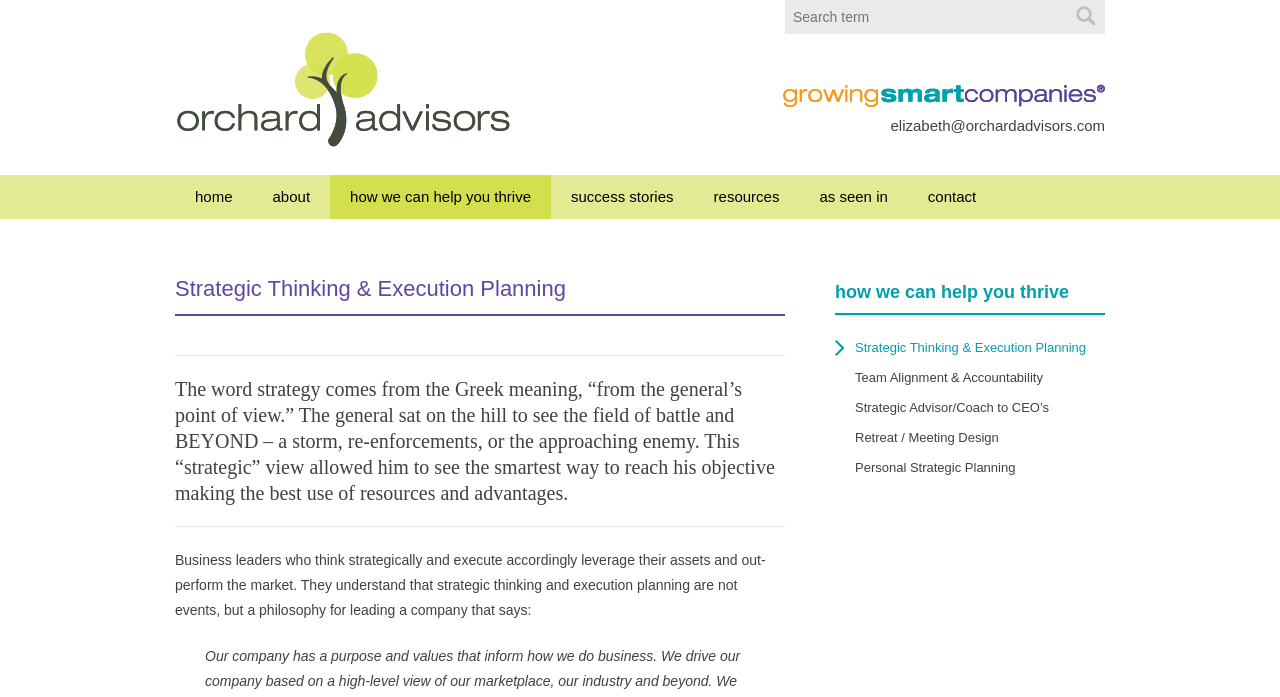Using the element description: "elizabeth@orchardadvisors.com", determine the bounding box coordinates. The coordinates should be in the format [left, top, right, bottom], with values between 0 and 1.

[0.696, 0.168, 0.863, 0.192]